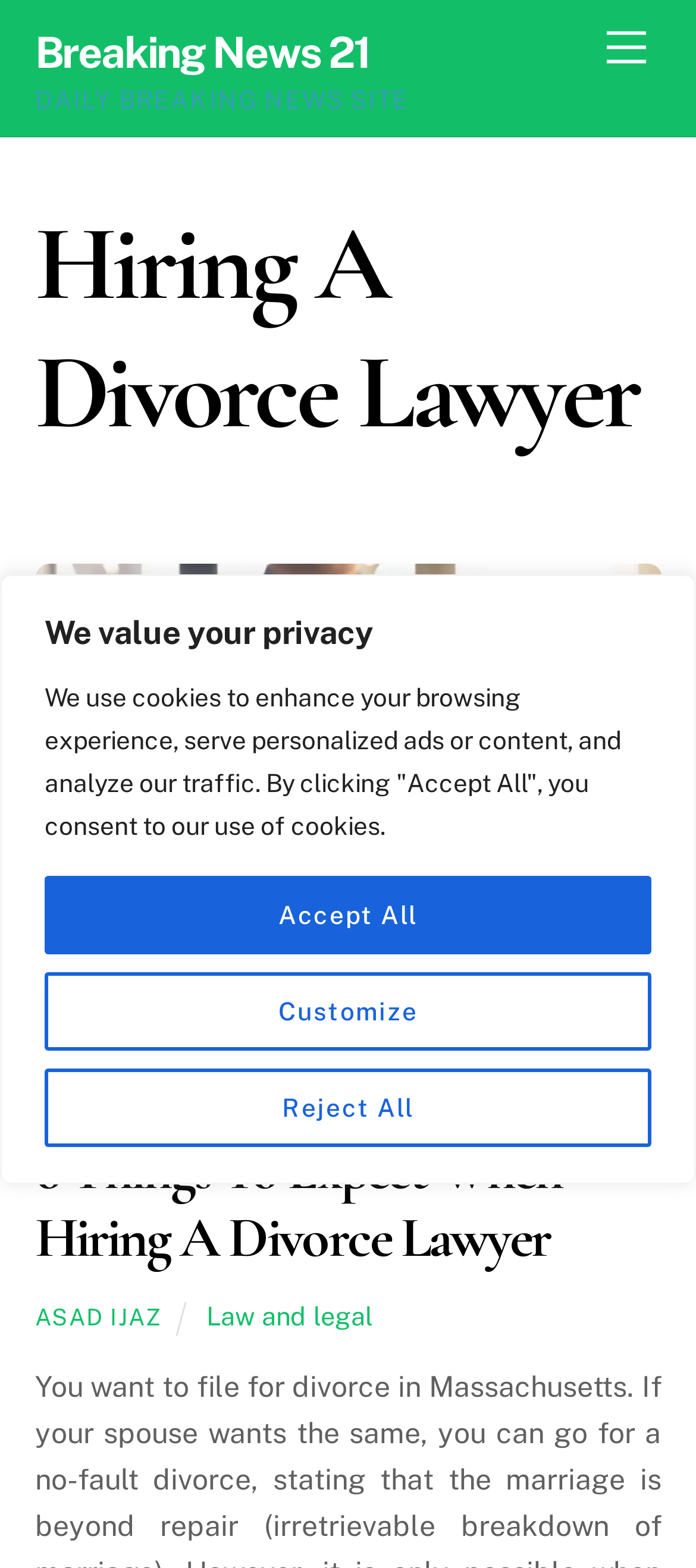What is the author of the article?
Using the image as a reference, answer the question in detail.

The author of the article can be found in the link 'ASAD IJAZ', which is related to the article '6 Things To Expect When Hiring A Divorce Lawyer'.